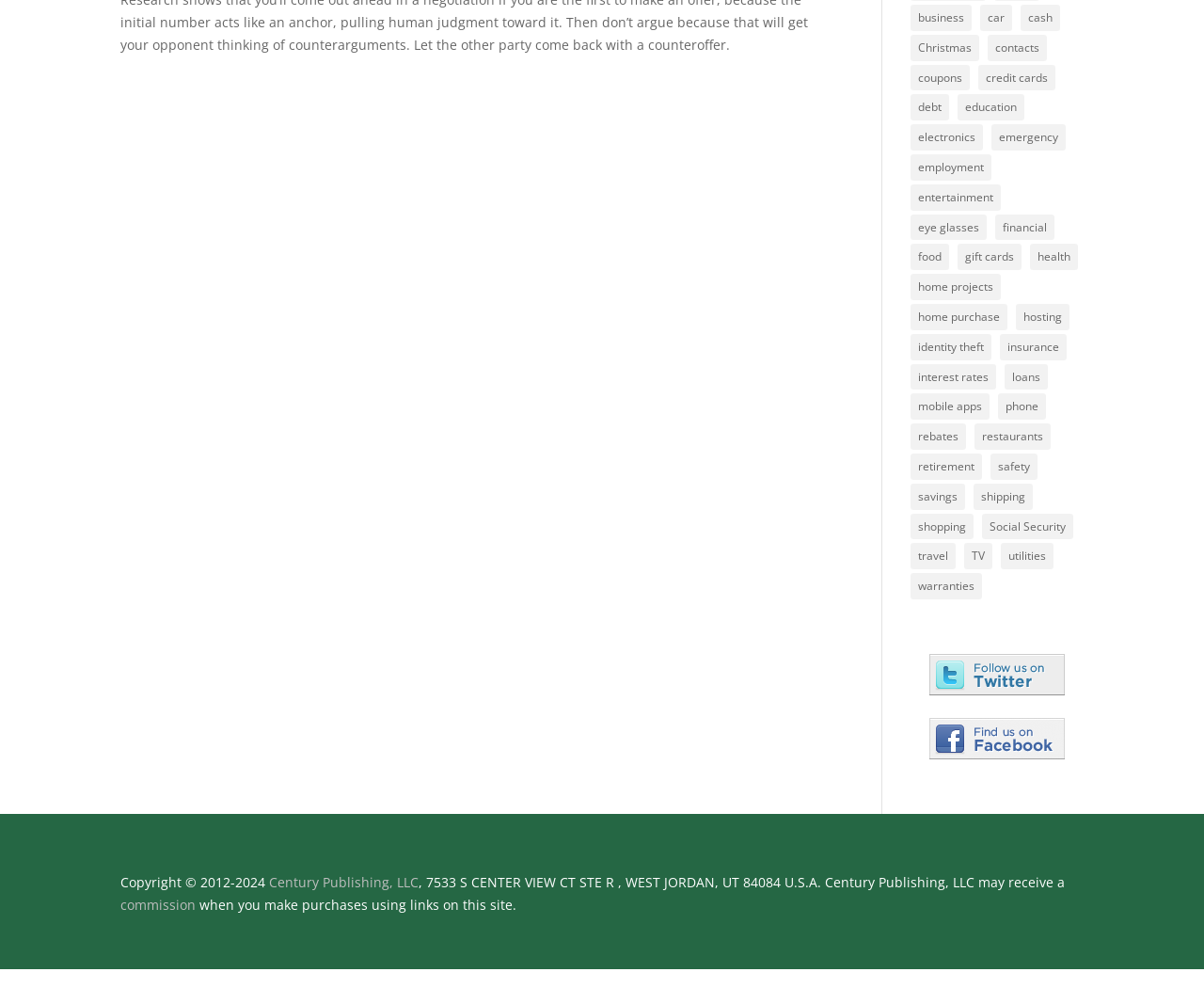Find and provide the bounding box coordinates for the UI element described with: "mobile apps".

[0.756, 0.398, 0.822, 0.425]